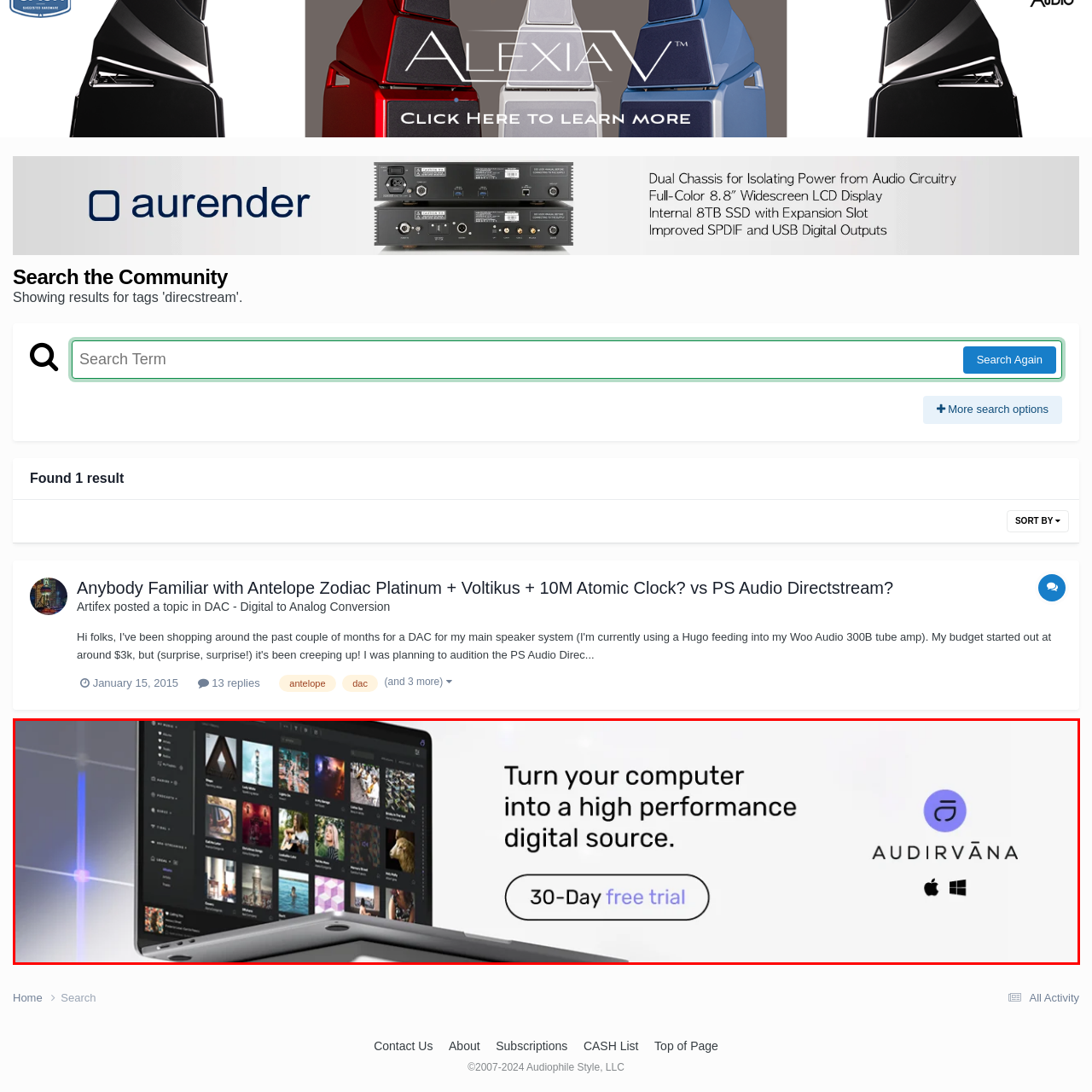Focus on the area marked by the red box, What is the purpose of the promotional text? 
Answer briefly using a single word or phrase.

To invite users to try